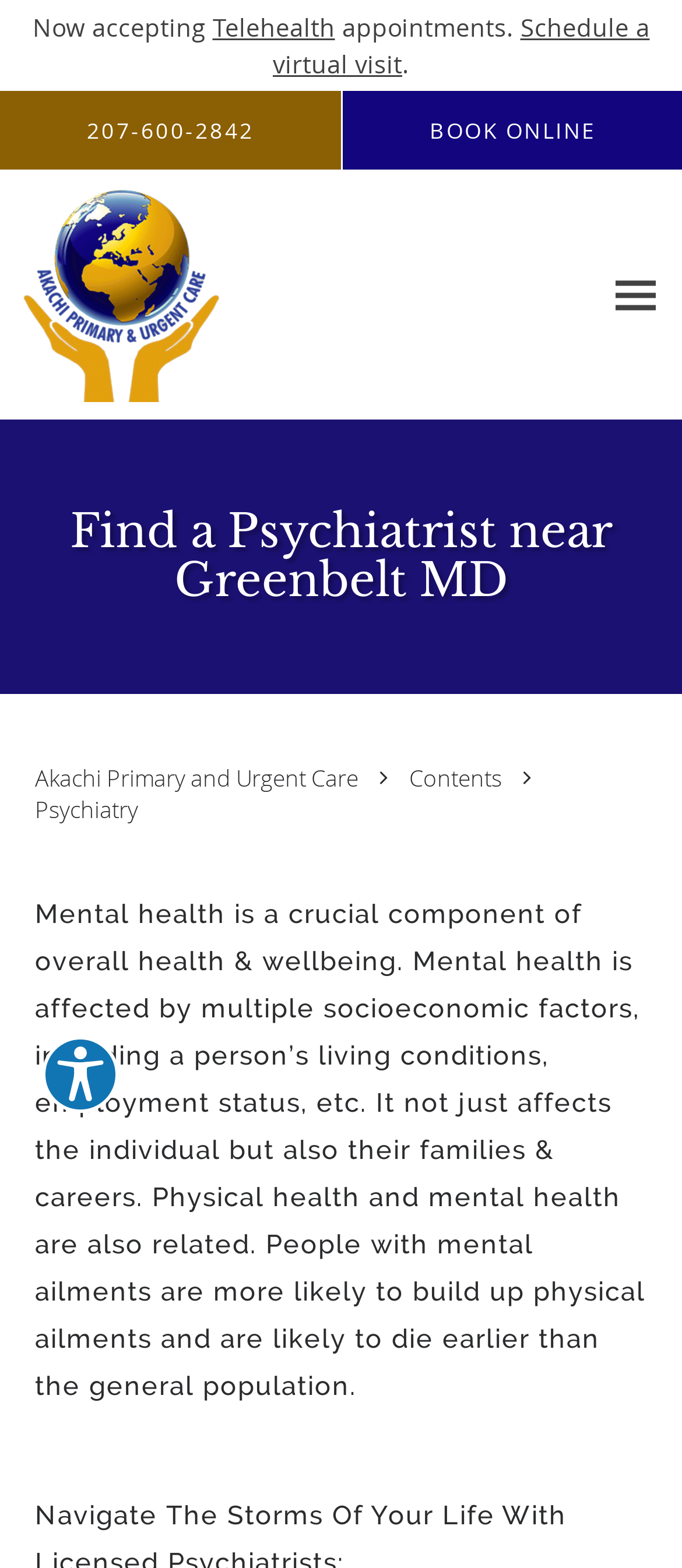What is the phone number to contact?
Using the image, provide a detailed and thorough answer to the question.

I found the phone number by looking at the link element with the text '207-600-2842' which is located at the top of the page.